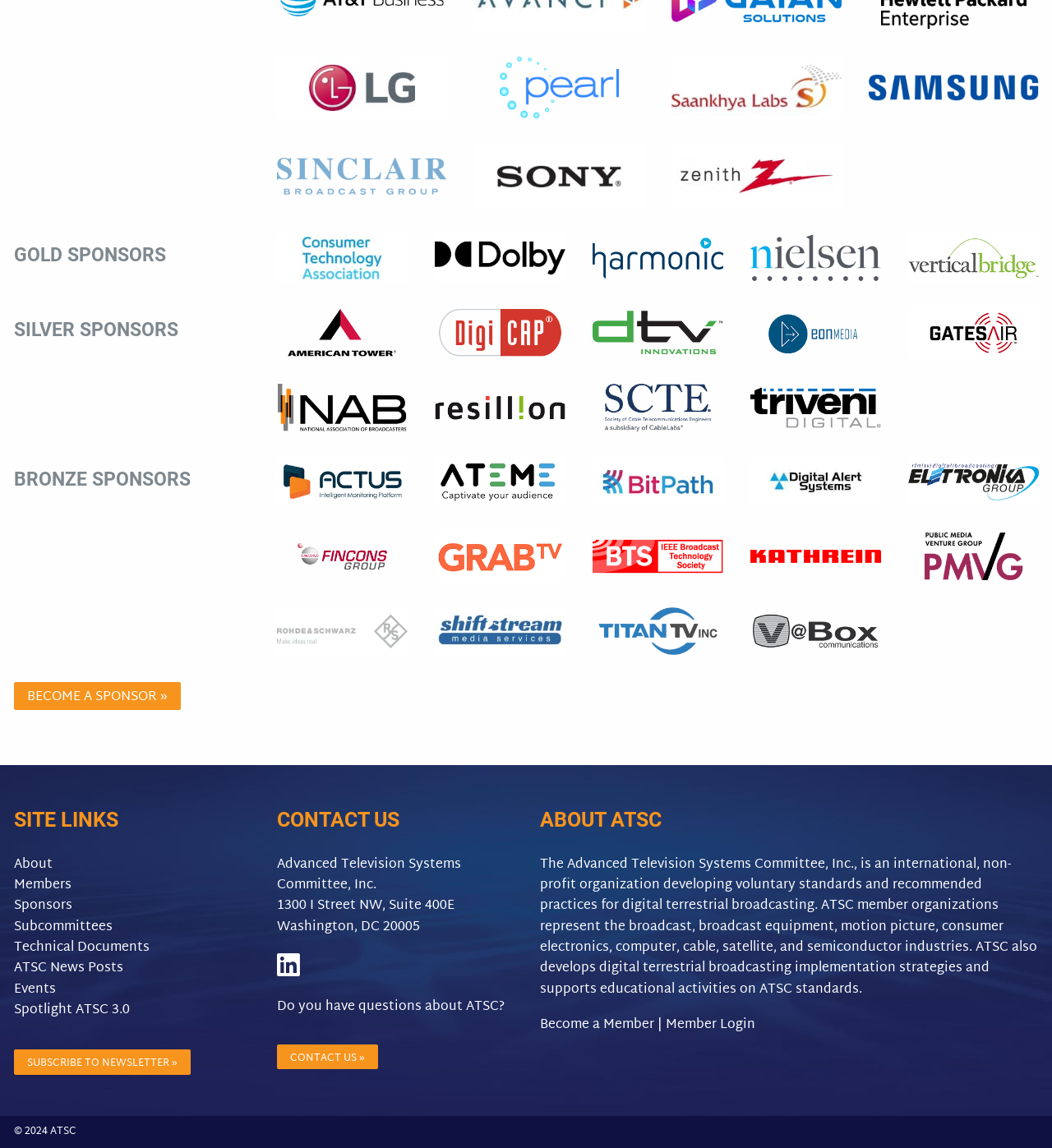Please identify the bounding box coordinates of the region to click in order to complete the given instruction: "Click on LG". The coordinates should be four float numbers between 0 and 1, i.e., [left, top, right, bottom].

[0.263, 0.064, 0.425, 0.089]